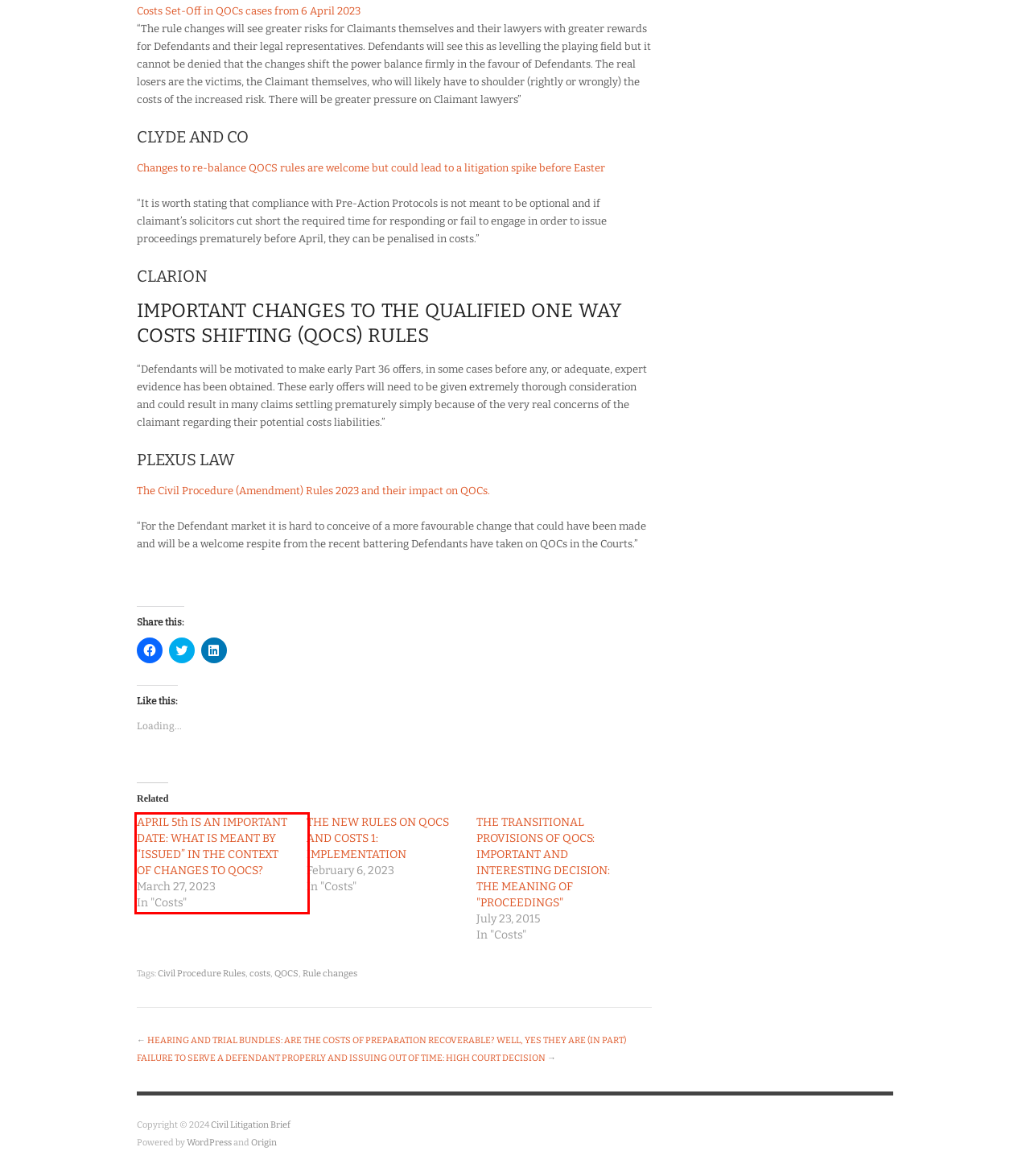Please analyze the provided webpage screenshot and perform OCR to extract the text content from the red rectangle bounding box.

APRIL 5th IS AN IMPORTANT DATE: WHAT IS MEANT BY “ISSUED” IN THE CONTEXT OF CHANGES TO QOCS? March 27, 2023 In "Costs"